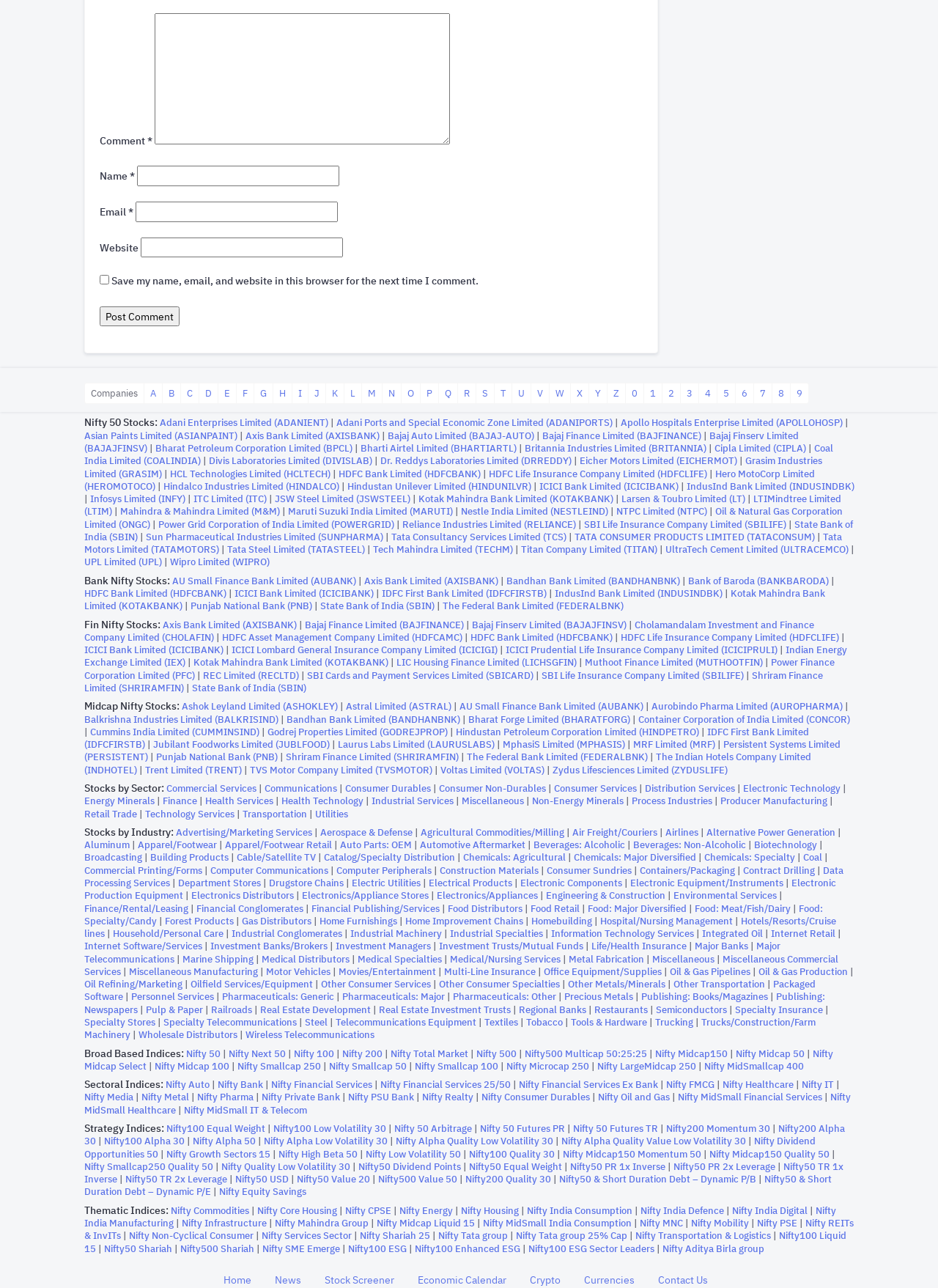Using the information in the image, give a comprehensive answer to the question: 
How many links are there in the page navigation?

The page navigation section has links labeled from 'A' to 'Z' and '0' to '9', which totals 26 links.